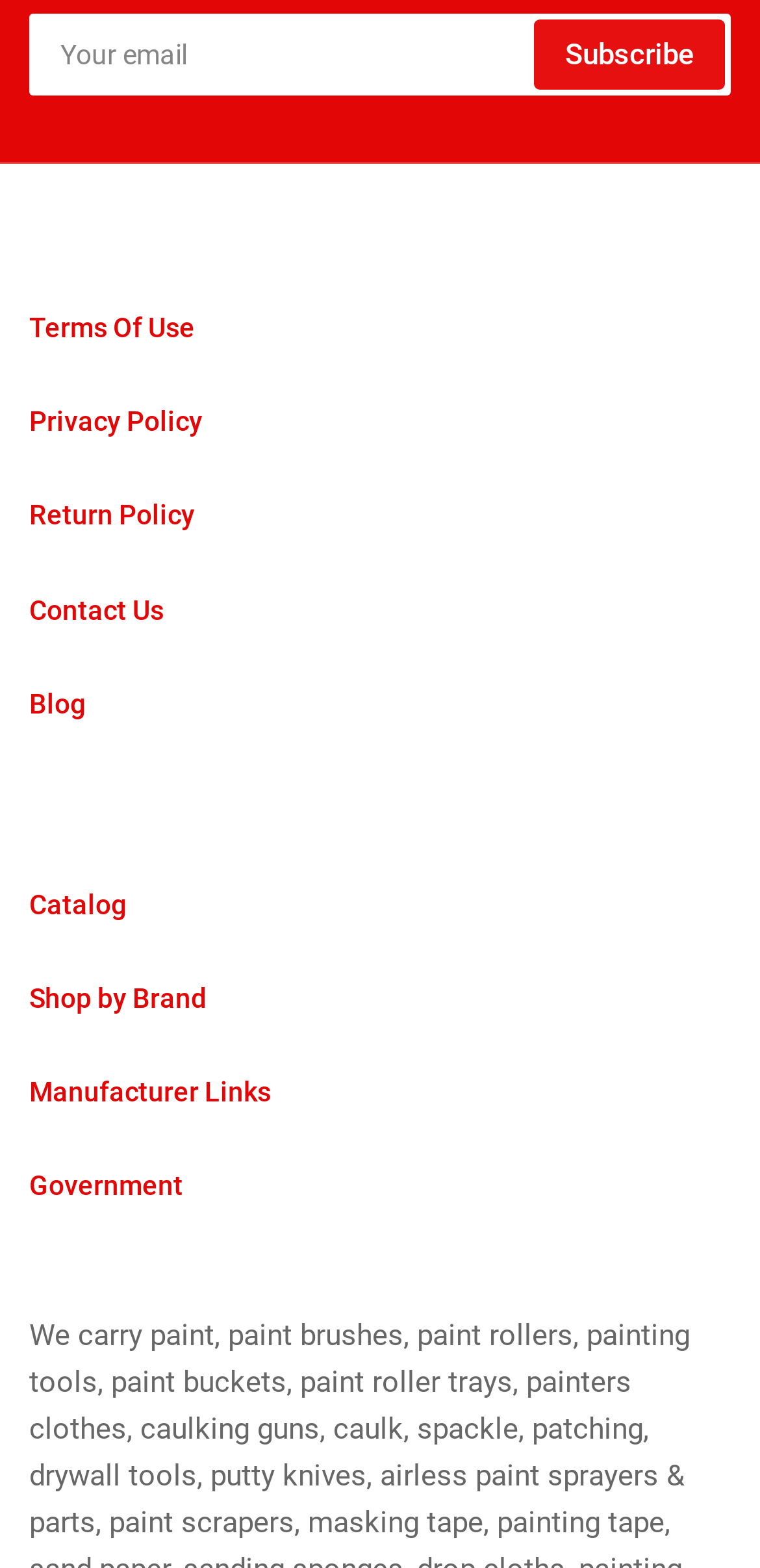What is the last link available on the webpage?
Based on the screenshot, answer the question with a single word or phrase.

Government